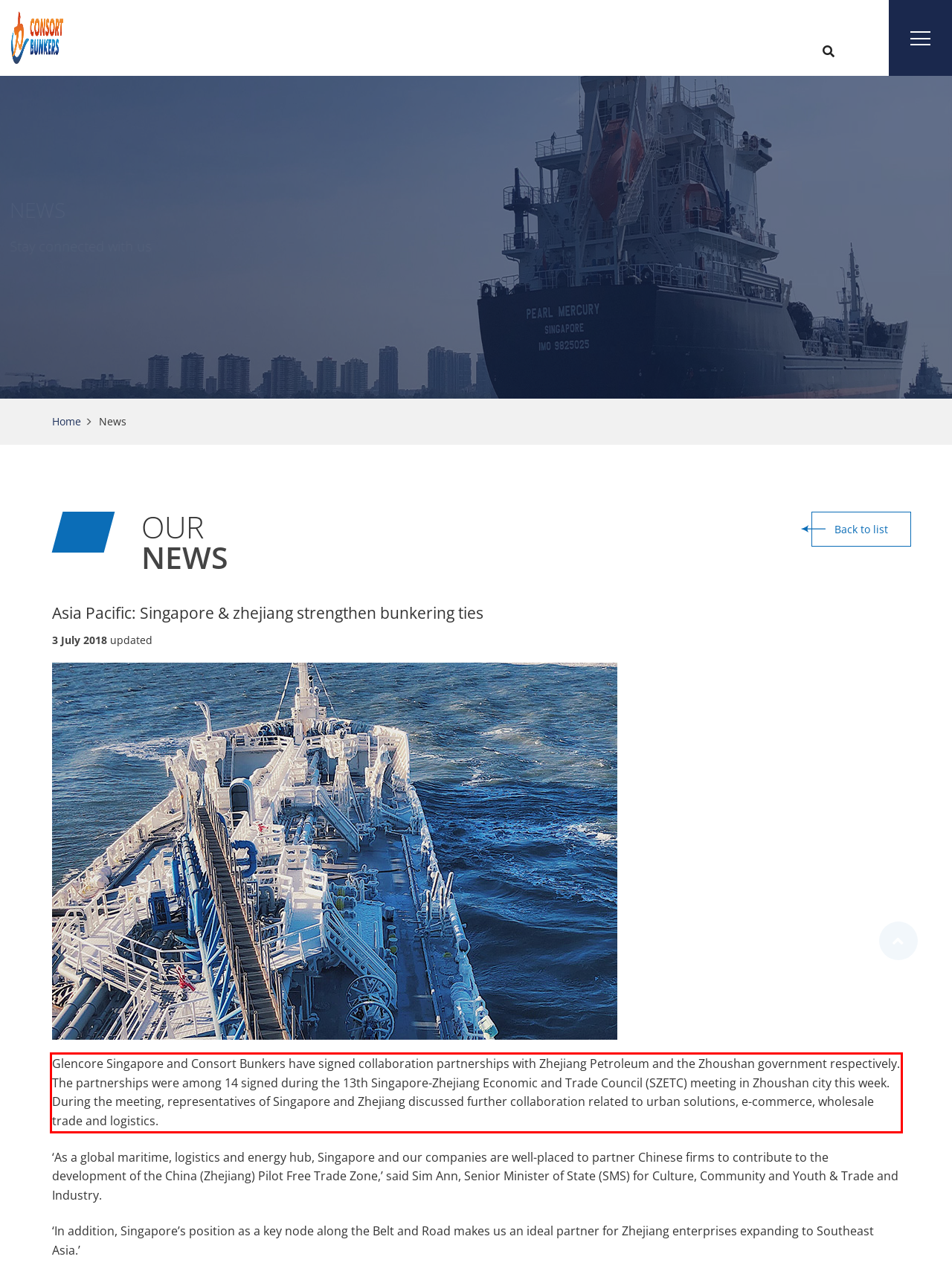Given a webpage screenshot, identify the text inside the red bounding box using OCR and extract it.

Glencore Singapore and Consort Bunkers have signed collaboration partnerships with Zhejiang Petroleum and the Zhoushan government respectively. The partnerships were among 14 signed during the 13th Singapore-Zhejiang Economic and Trade Council (SZETC) meeting in Zhoushan city this week. During the meeting, representatives of Singapore and Zhejiang discussed further collaboration related to urban solutions, e-commerce, wholesale trade and logistics.